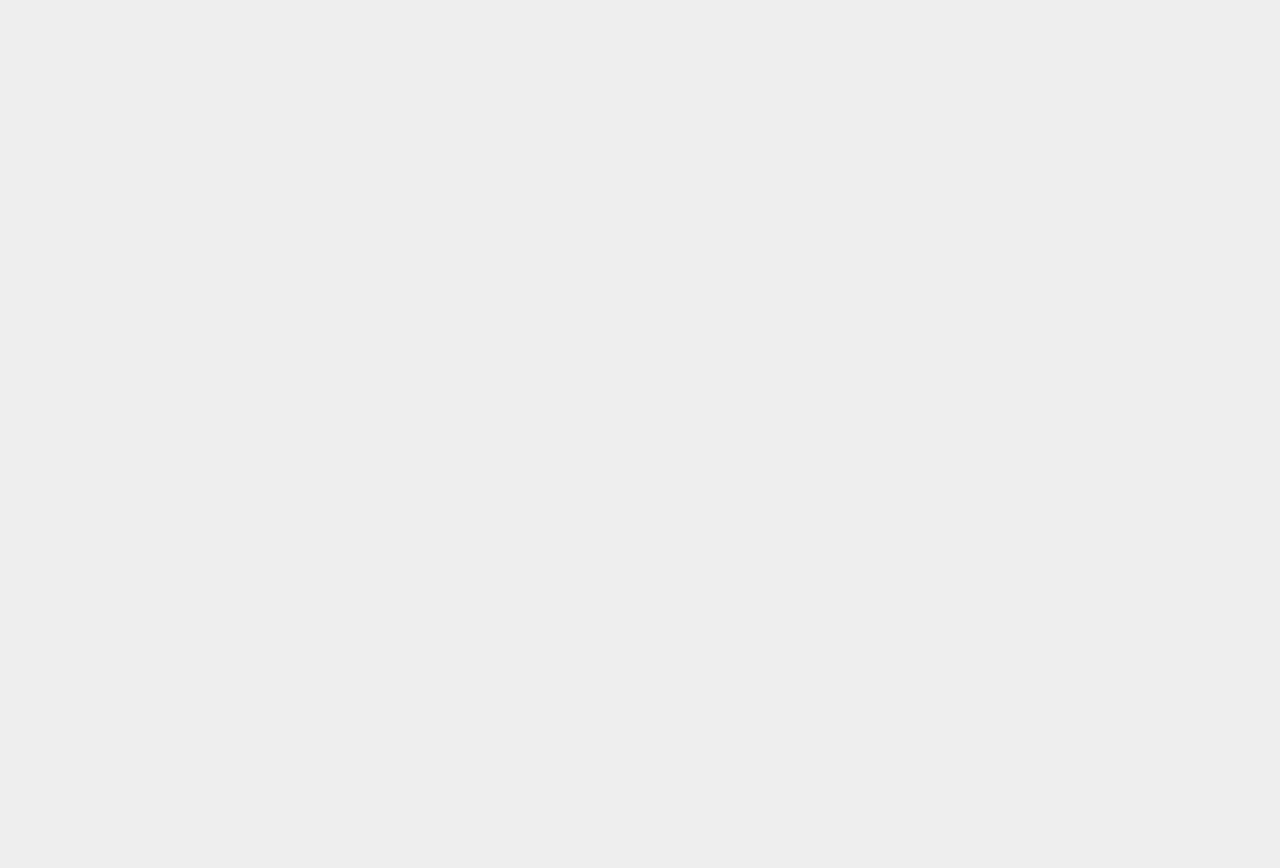Determine the bounding box for the UI element that matches this description: "nastcinsurance.com".

[0.442, 0.898, 0.551, 0.916]